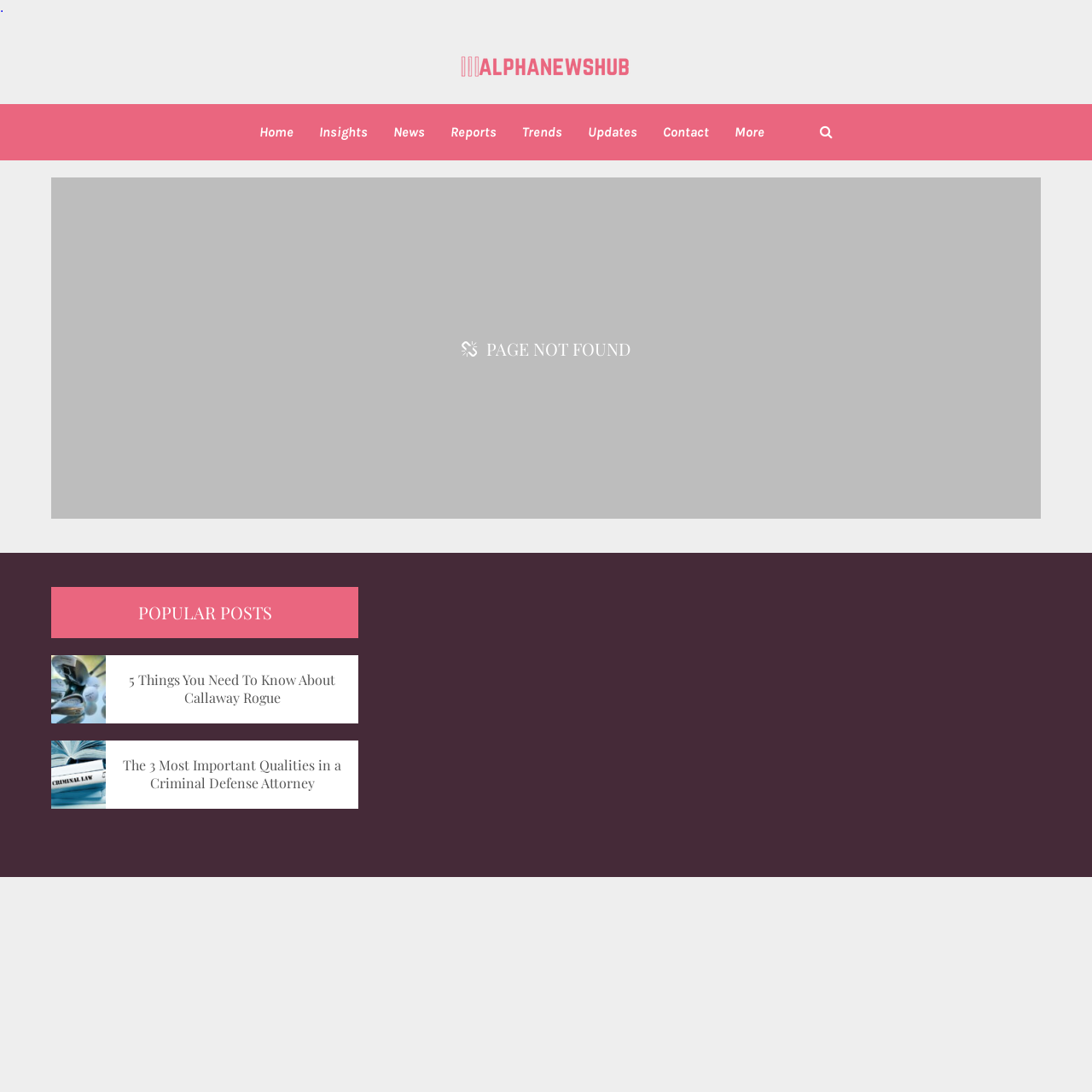Identify the bounding box coordinates for the region of the element that should be clicked to carry out the instruction: "read about Callaway Rogue". The bounding box coordinates should be four float numbers between 0 and 1, i.e., [left, top, right, bottom].

[0.047, 0.6, 0.328, 0.662]